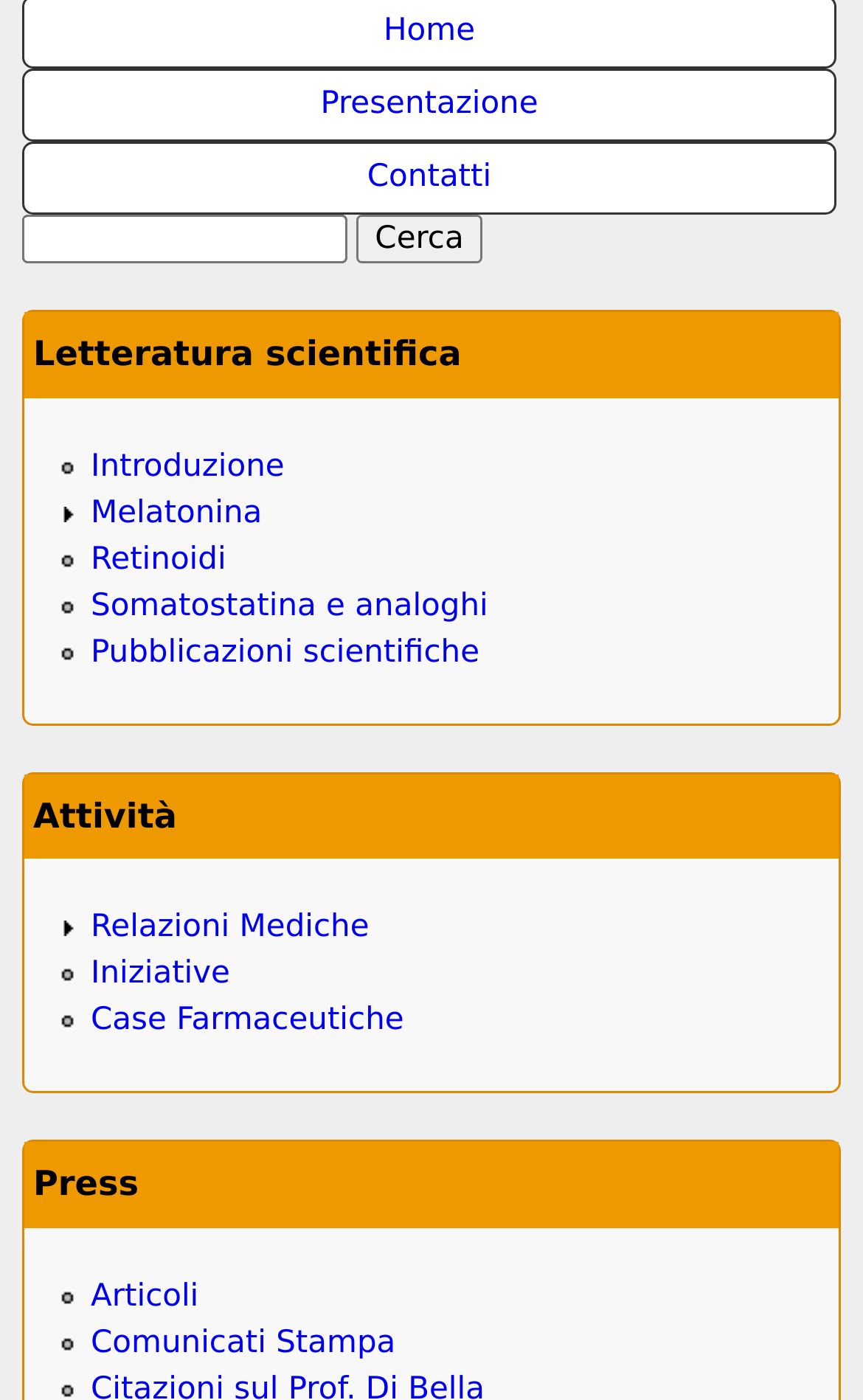Please determine the bounding box coordinates for the element that should be clicked to follow these instructions: "Check Press".

[0.028, 0.816, 0.972, 0.878]